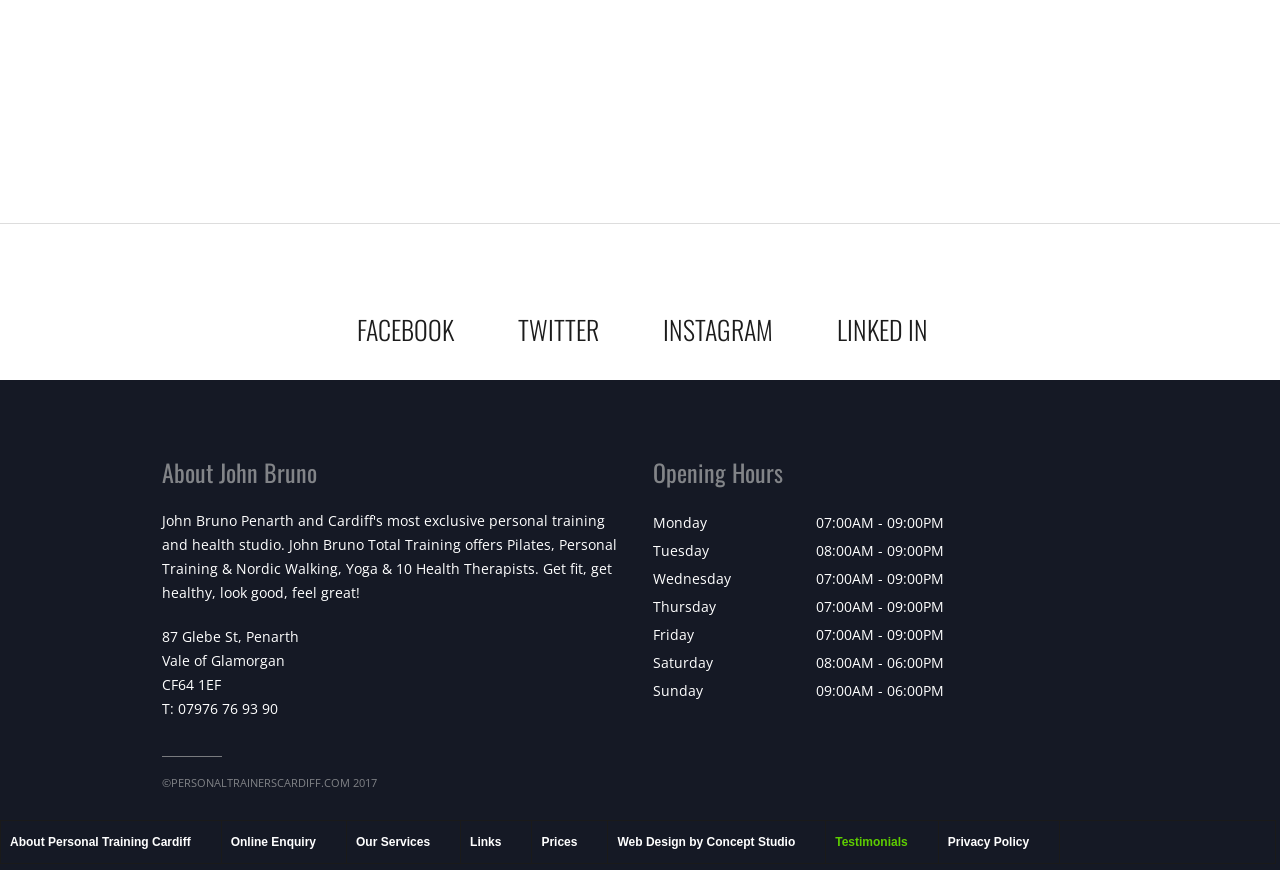Can you determine the bounding box coordinates of the area that needs to be clicked to fulfill the following instruction: "Visit Personal Training Cardiff's about page"?

[0.001, 0.944, 0.156, 0.992]